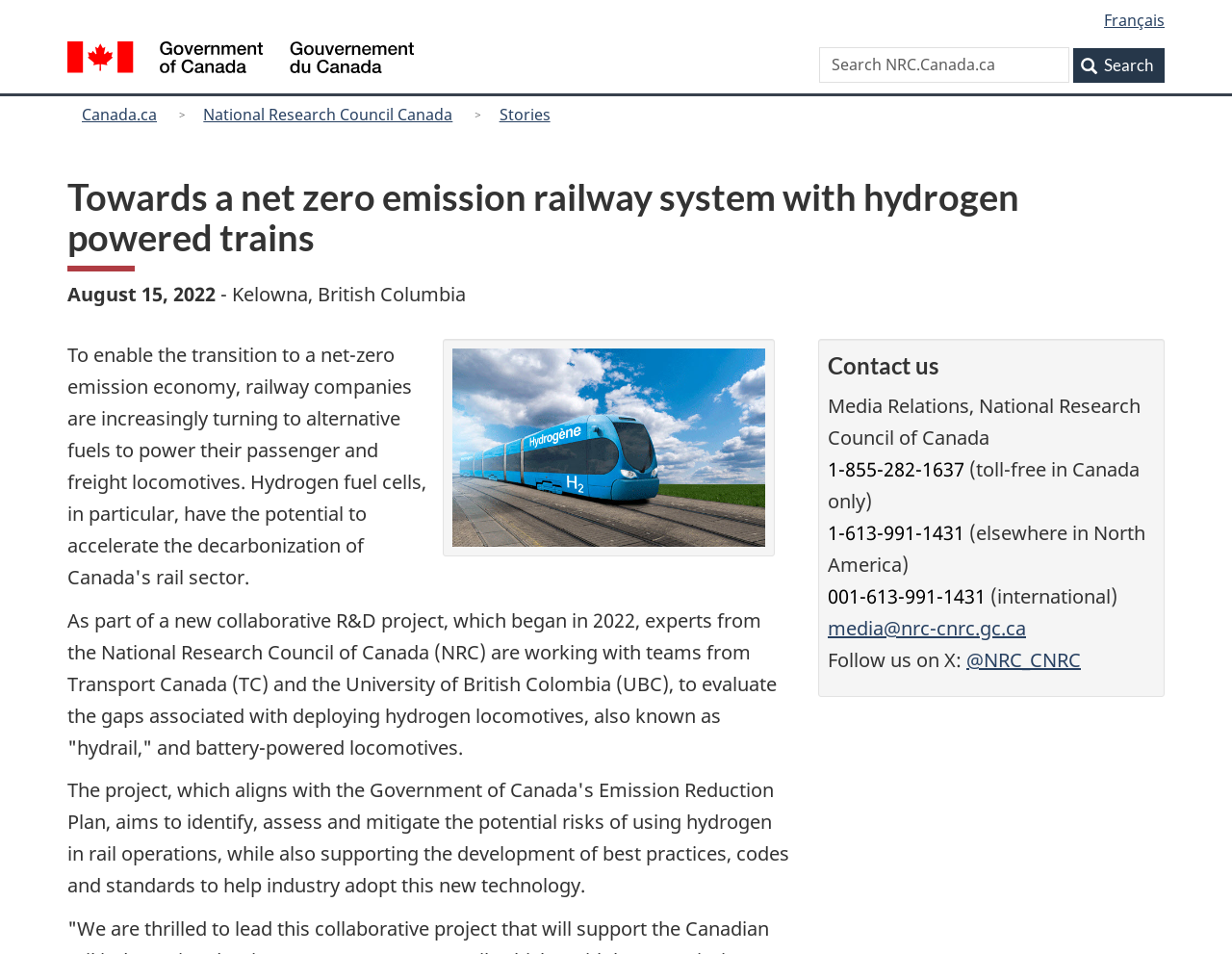What is the topic of the story?
Using the visual information from the image, give a one-word or short-phrase answer.

Hydrogen powered trains